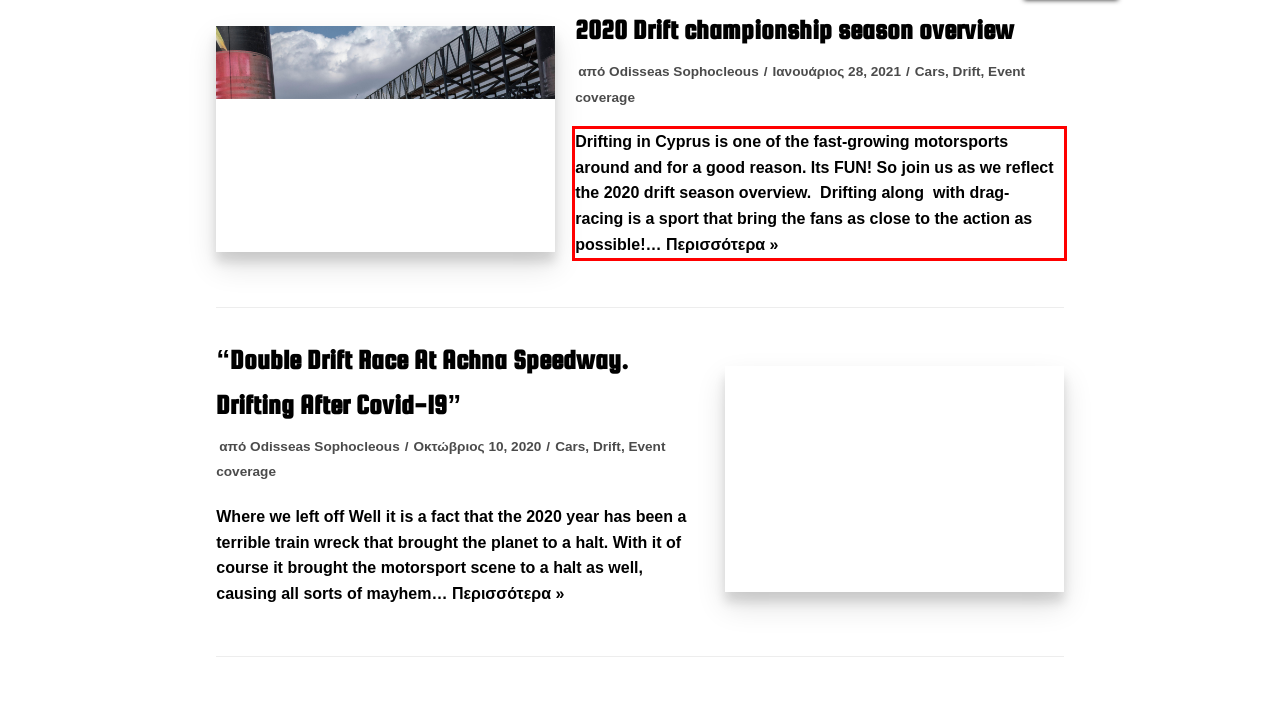Please perform OCR on the text content within the red bounding box that is highlighted in the provided webpage screenshot.

Drifting in Cyprus is one of the fast-growing motorsports around and for a good reason. Its FUN! So join us as we reflect the 2020 drift season overview. Drifting along with drag-racing is a sport that bring the fans as close to the action as possible!… Περισσότερα » 2020 Drift championship season overview